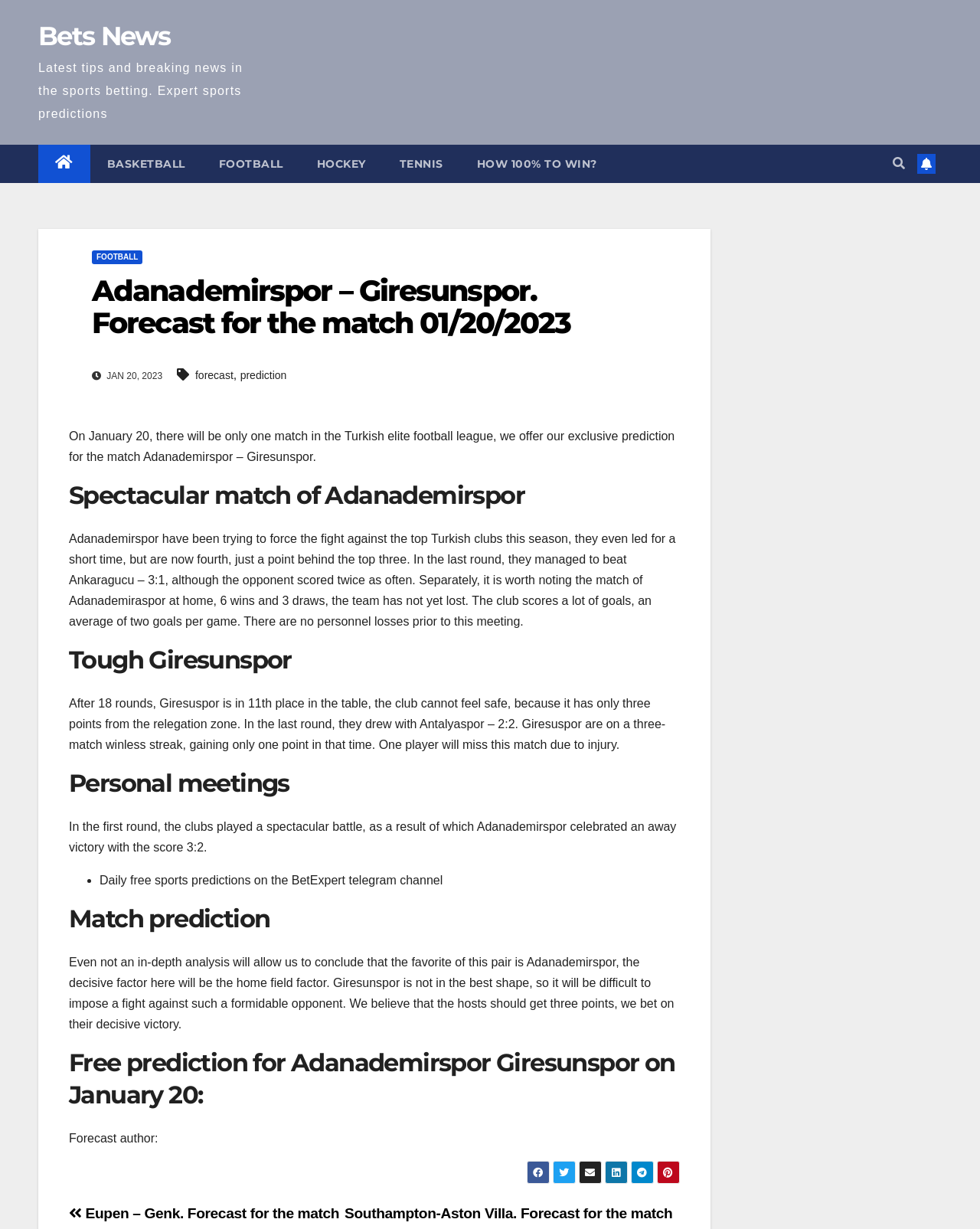What is the predicted winner of the match?
Could you please answer the question thoroughly and with as much detail as possible?

Based on the analysis provided on the webpage, it is concluded that Adanademirspor is the favorite to win the match due to their home field advantage and Giresunspor's current form.